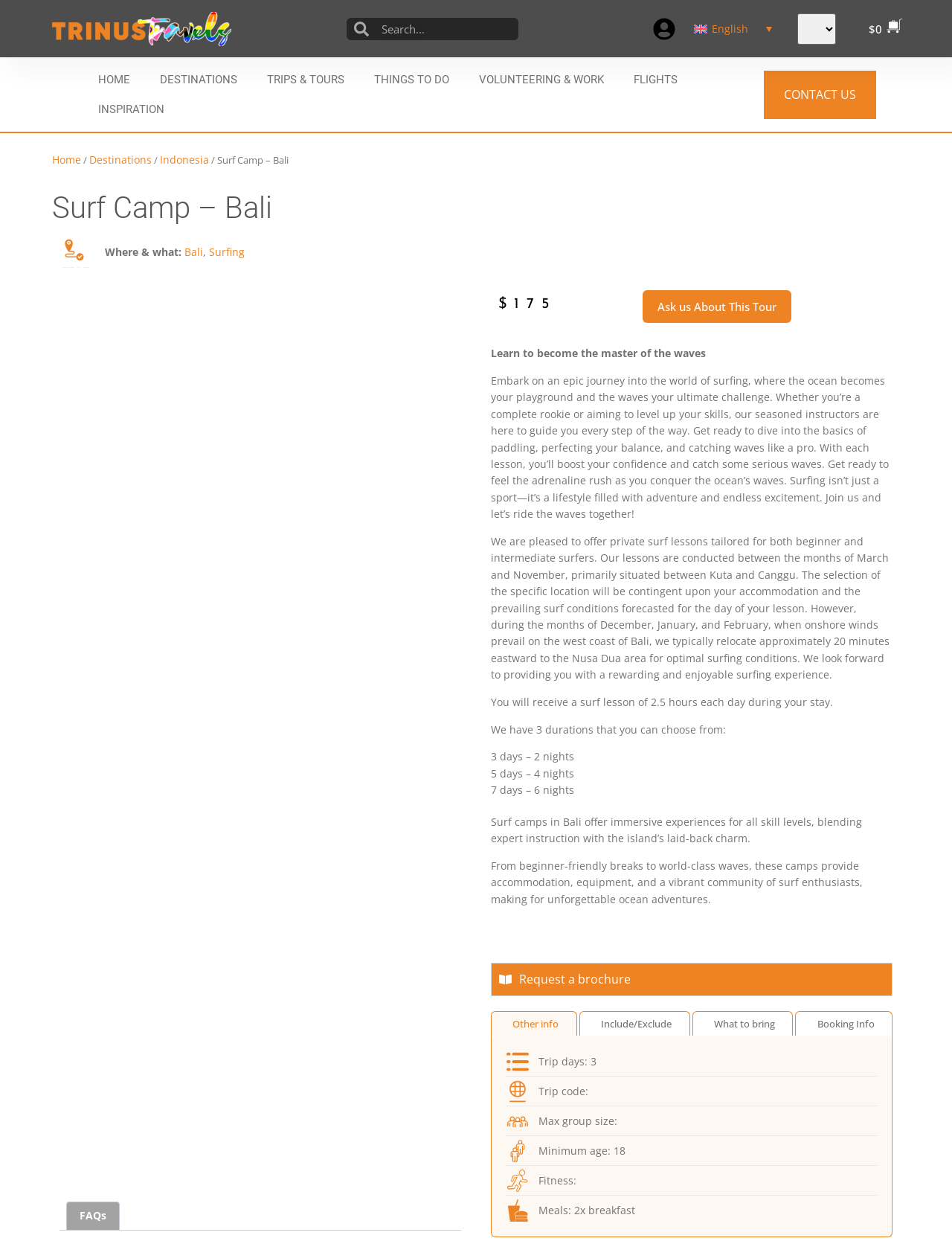Identify the bounding box coordinates of the region that should be clicked to execute the following instruction: "Search for something".

[0.364, 0.014, 0.545, 0.032]